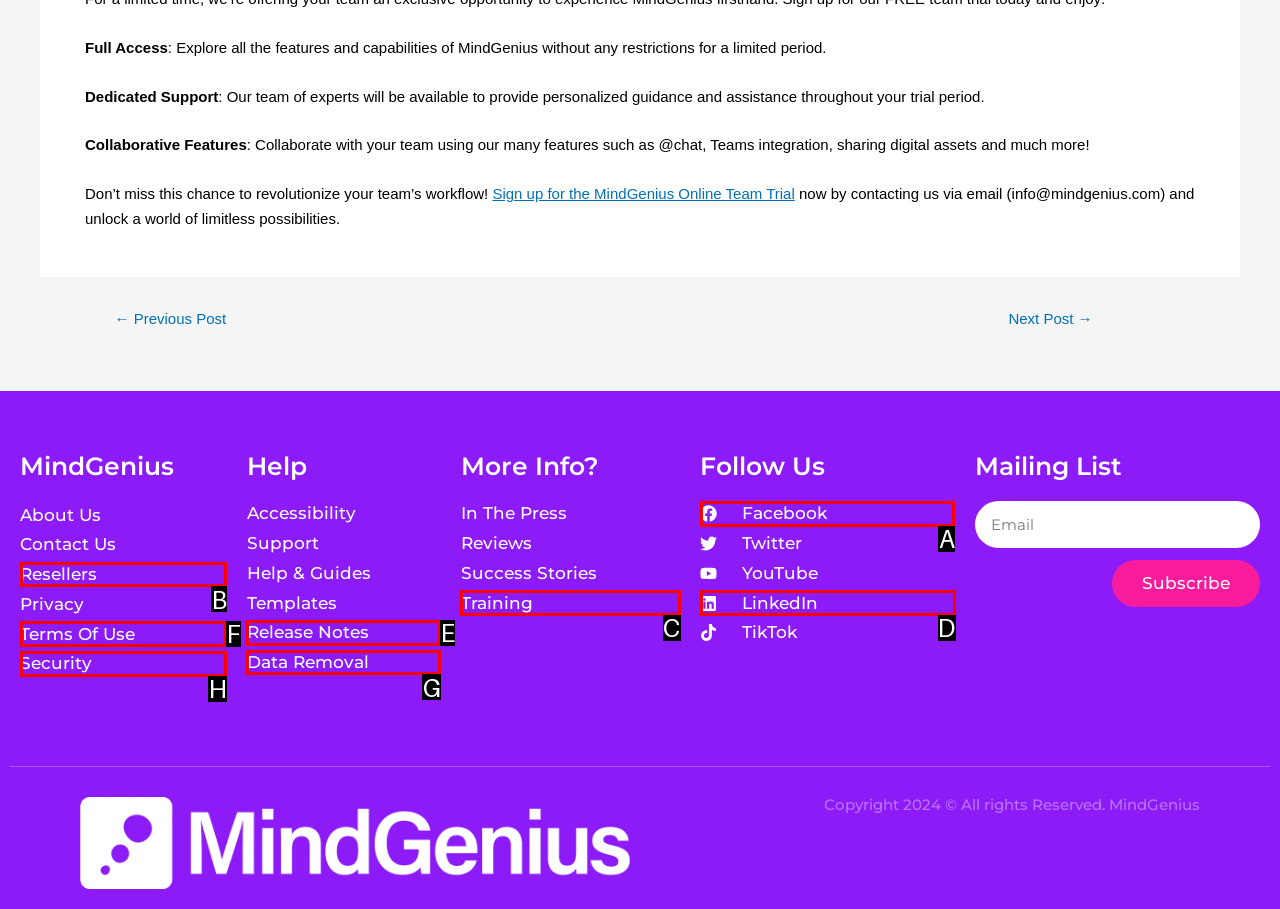Tell me the letter of the UI element I should click to accomplish the task: Follow MindGenius on Facebook based on the choices provided in the screenshot.

A